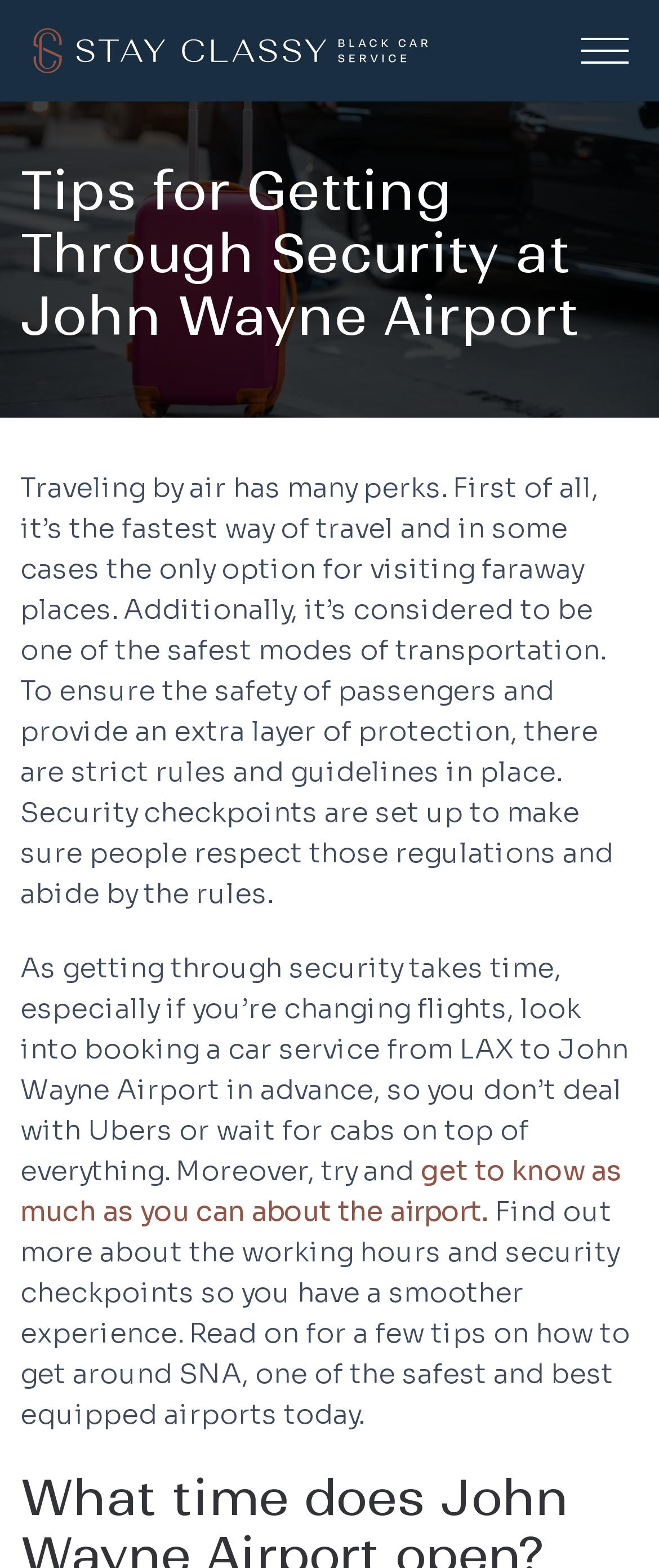Why is air travel considered safe?
Give a thorough and detailed response to the question.

According to the webpage, air travel is considered one of the safest modes of transportation because of the strict rules and guidelines in place to ensure the safety of passengers.